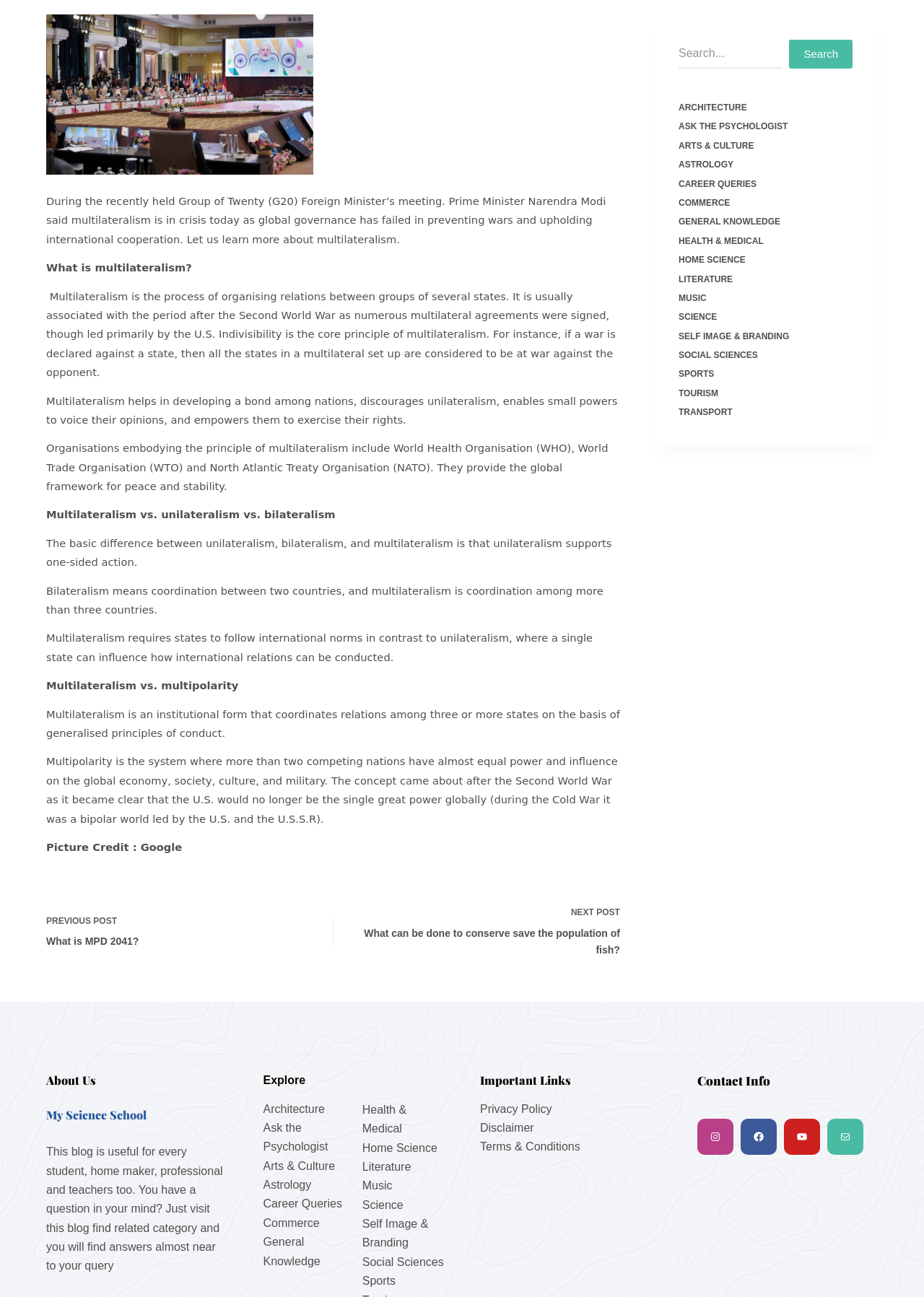Identify the bounding box of the UI element described as follows: "Terms & Conditions". Provide the coordinates as four float numbers in the range of 0 to 1 [left, top, right, bottom].

[0.52, 0.879, 0.628, 0.889]